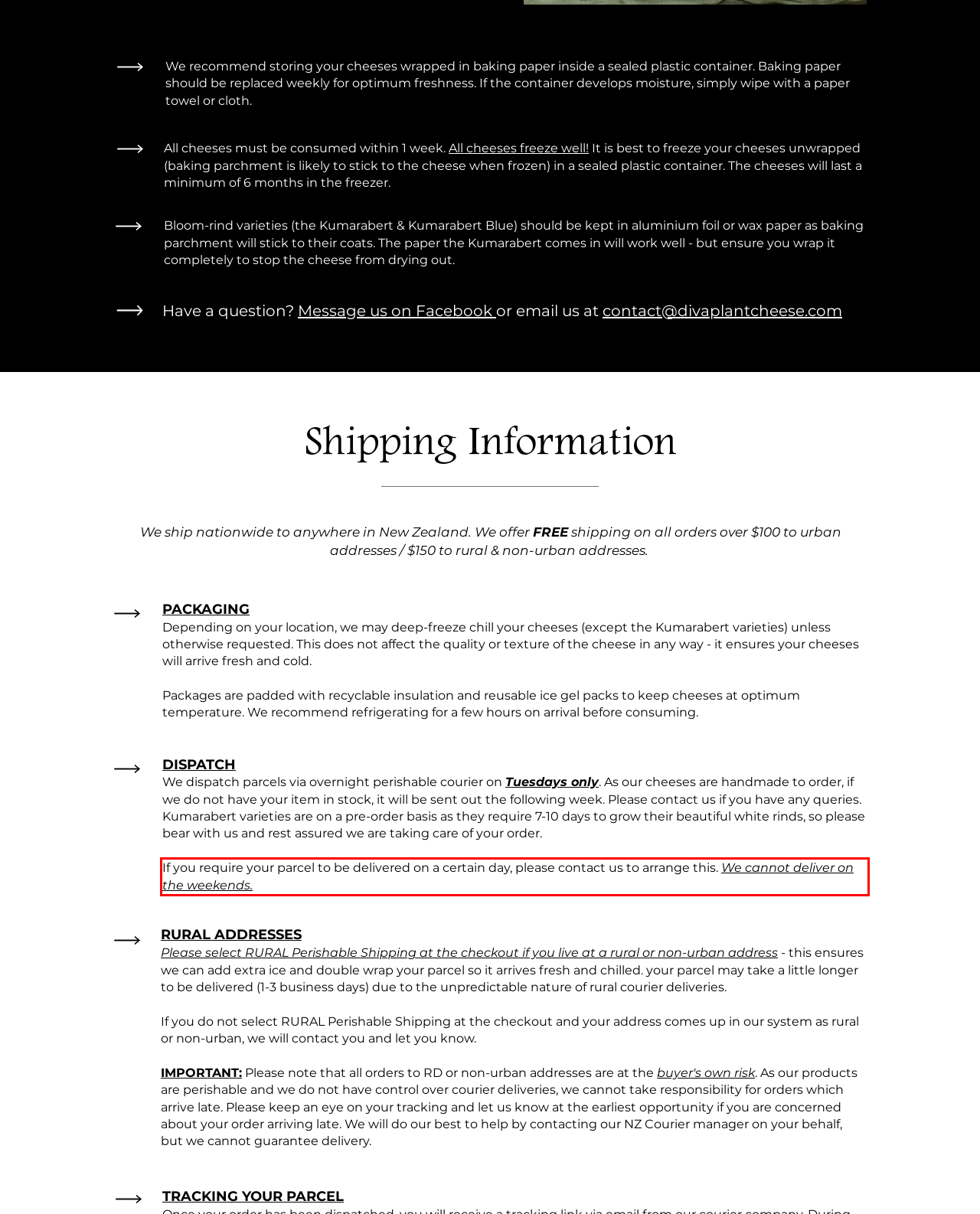You are given a screenshot of a webpage with a UI element highlighted by a red bounding box. Please perform OCR on the text content within this red bounding box.

If you require your parcel to be delivered on a certain day, please contact us to arrange this. We cannot deliver on the weekends.